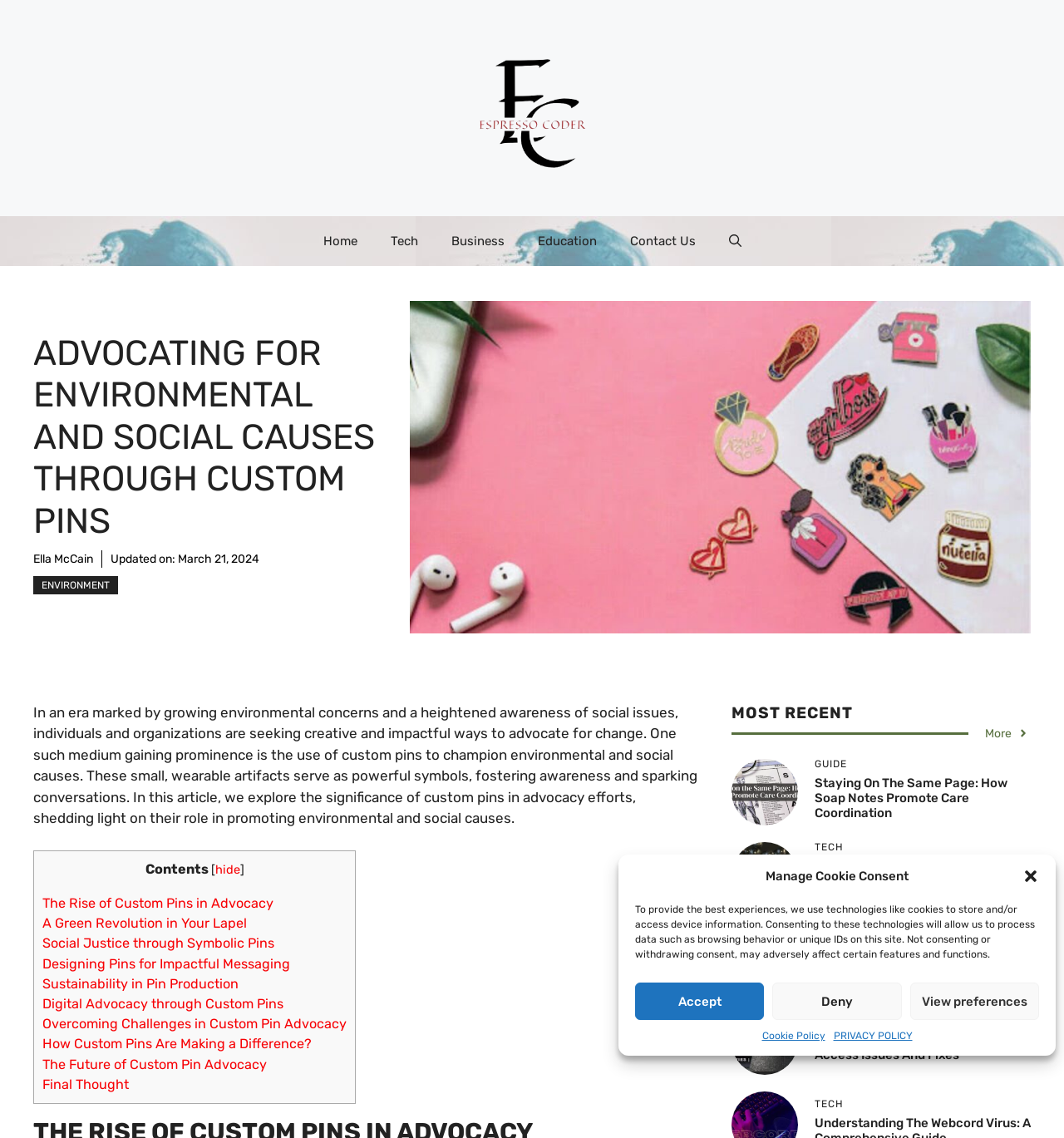Determine the coordinates of the bounding box for the clickable area needed to execute this instruction: "Click on the 'Trainee Rotations' link".

None